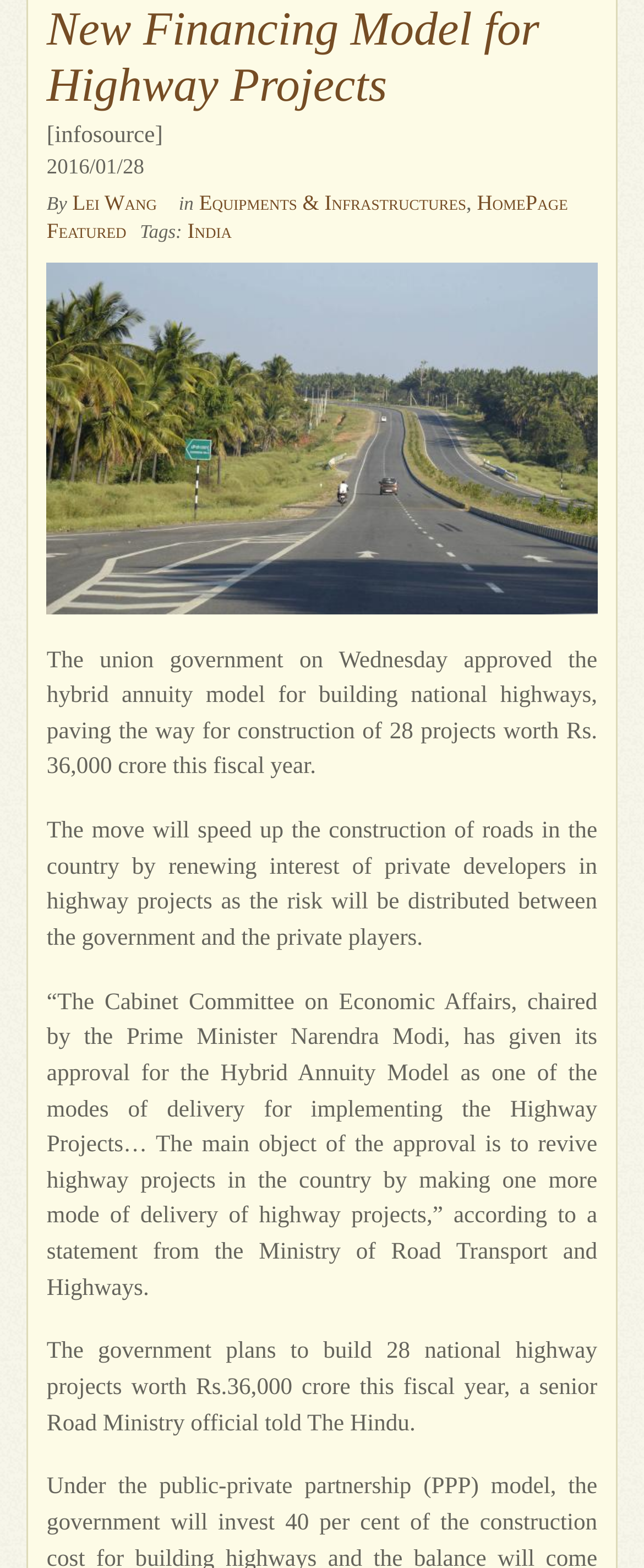Please find the bounding box for the UI element described by: "Twitter".

None